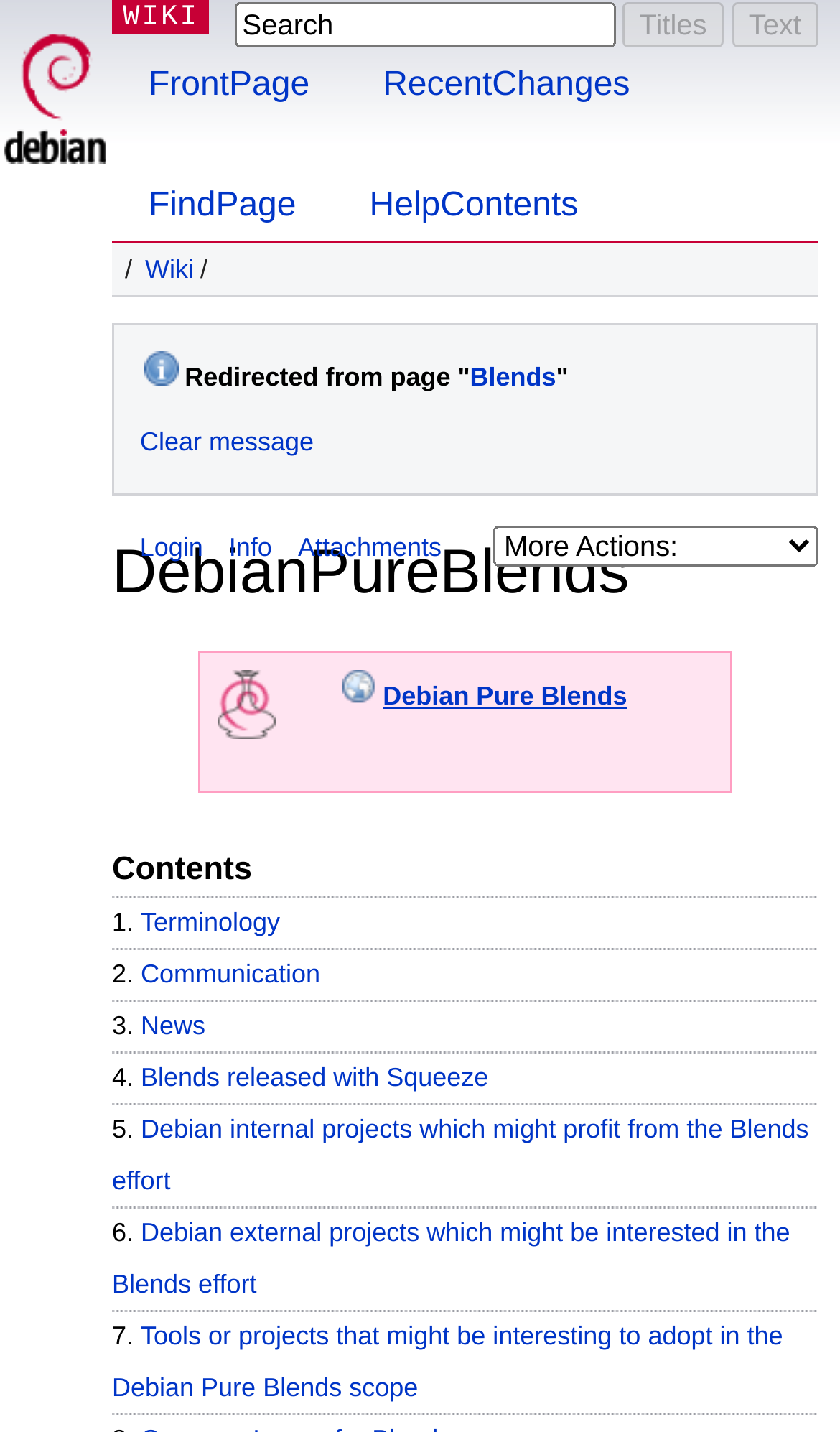Show the bounding box coordinates of the element that should be clicked to complete the task: "Search for something".

[0.278, 0.002, 0.732, 0.033]